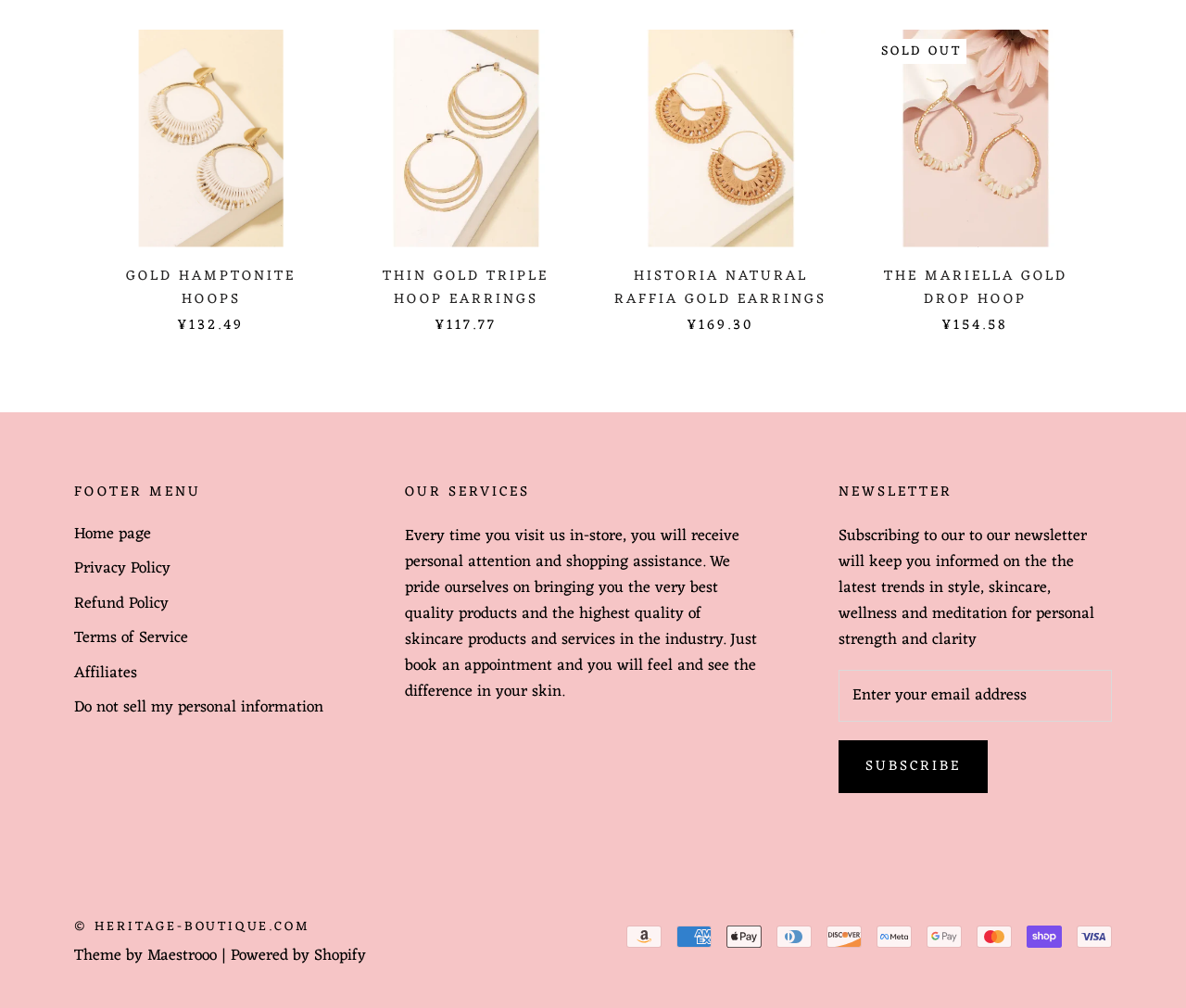Use a single word or phrase to respond to the question:
What is the price of Gold Hamptonite Hoops?

¥132.49